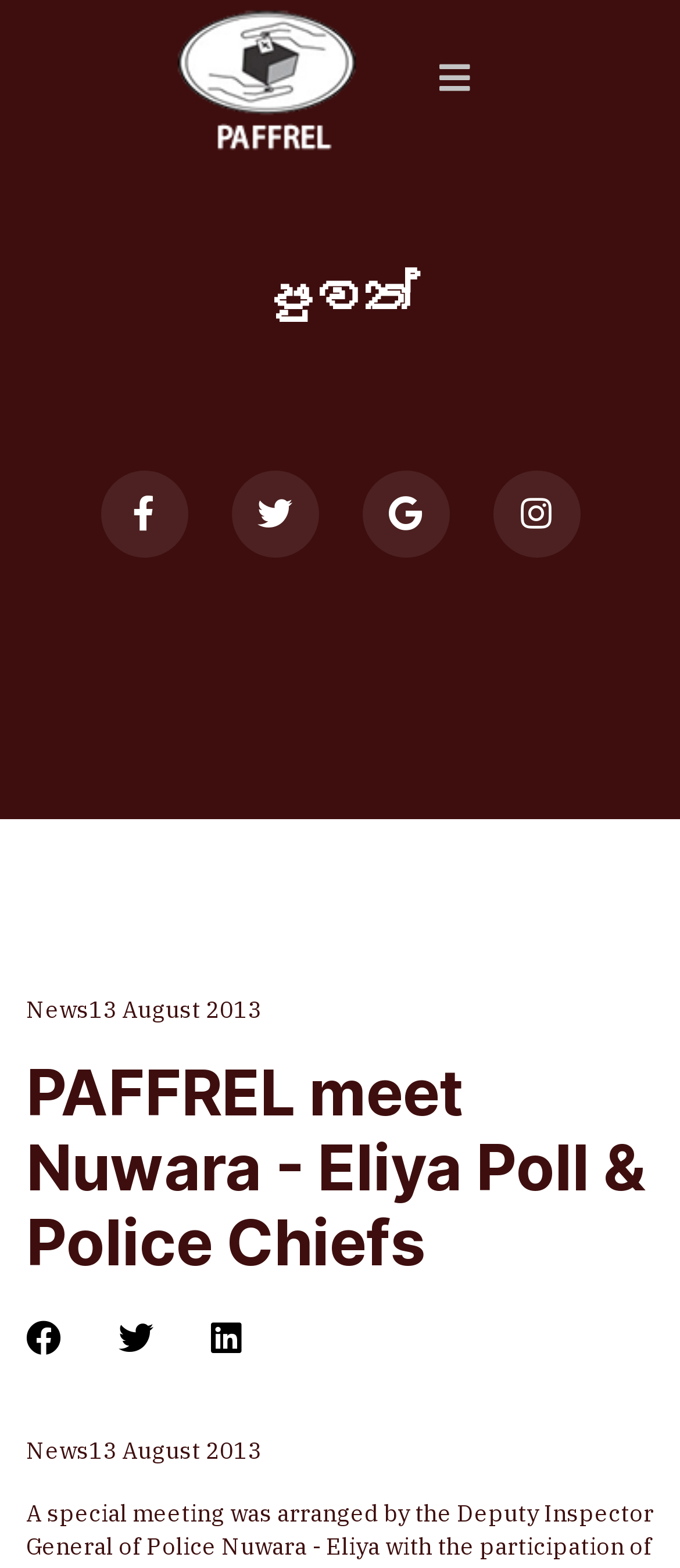Answer the question using only one word or a concise phrase: What is the title of the news article?

PAFFREL meet Nuwara - Eliya Poll & Police Chiefs